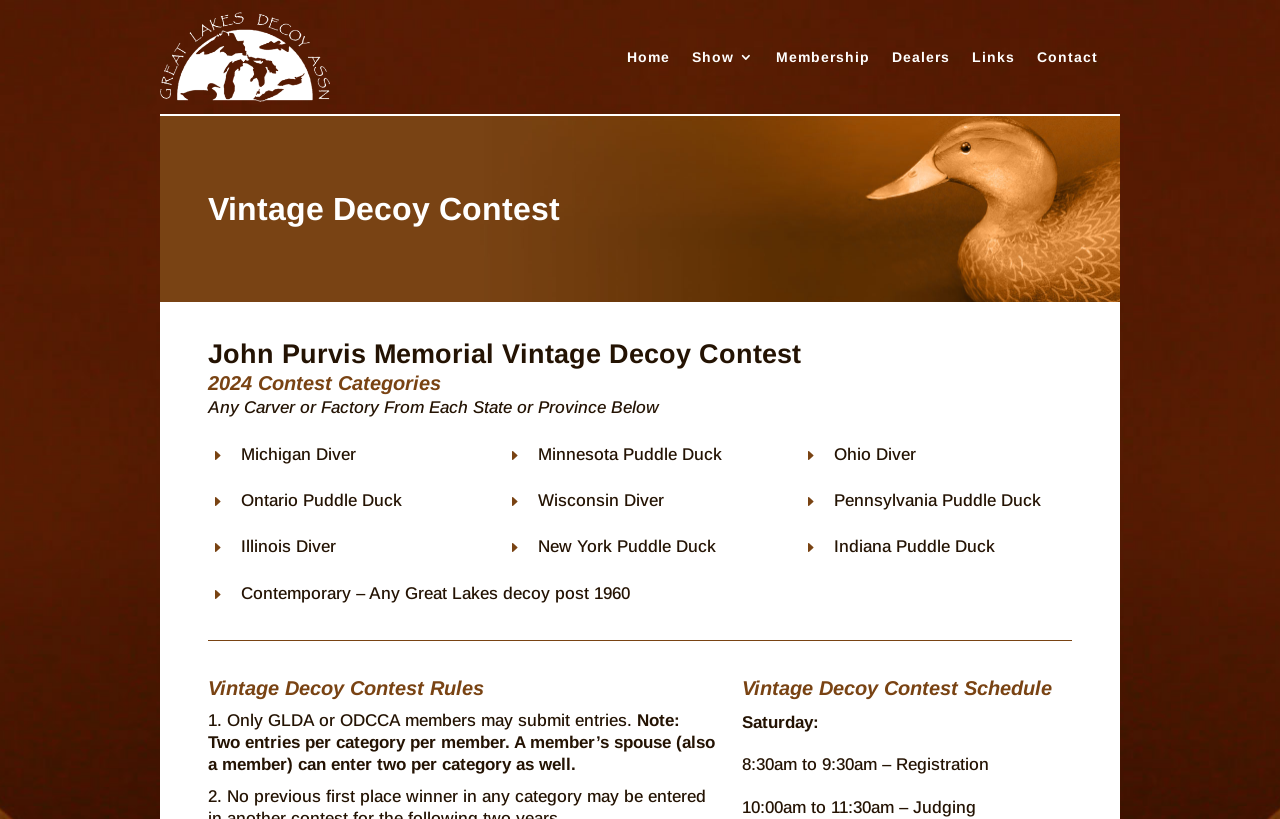What time is the registration for the contest?
Look at the image and provide a short answer using one word or a phrase.

8:30am to 9:30am